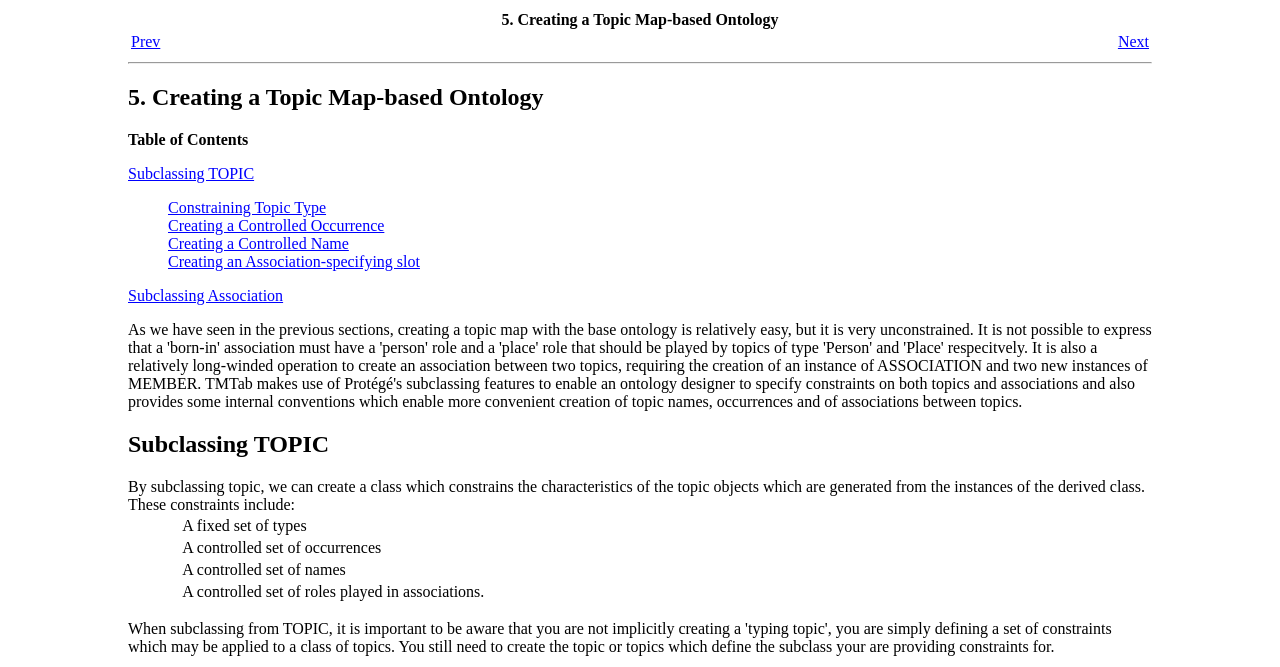Construct a comprehensive caption that outlines the webpage's structure and content.

This webpage is about creating a topic map-based ontology. At the top, there is a table with two rows, each containing a column header with the title "5. Creating a Topic Map-based Ontology" and two grid cells with links labeled "Prev" and "Next", respectively. 

Below the table, there is a horizontal separator, followed by a heading with the same title as the webpage. To the right of the heading, there is a static text "Table of Contents". 

Underneath, there is a description list with five terms, each containing a link to a specific topic, including "Subclassing TOPIC", "Constraining Topic Type", "Creating a Controlled Occurrence", "Creating a Controlled Name", and "Creating an Association-specifying slot". 

Further down, there is a heading "Subclassing TOPIC", followed by a static text that explains the concept of subclassing topic. Below the text, there is a layout table with four rows, each describing a constraint that can be applied to topic objects, including a fixed set of types, a controlled set of occurrences, a controlled set of names, and a controlled set of roles played in associations.